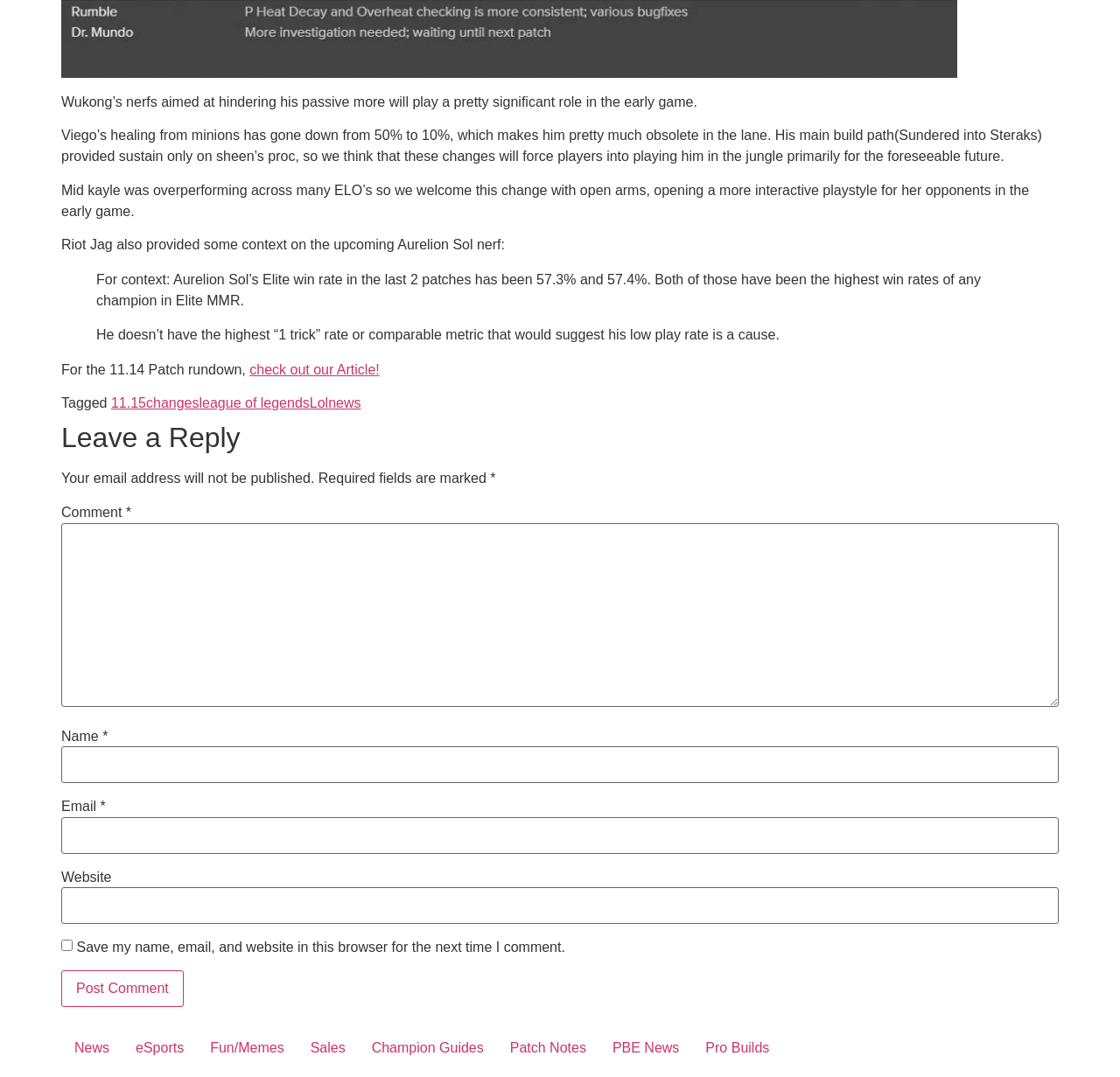Please find the bounding box coordinates of the element that must be clicked to perform the given instruction: "Enter your comment". The coordinates should be four float numbers from 0 to 1, i.e., [left, top, right, bottom].

[0.055, 0.486, 0.945, 0.656]